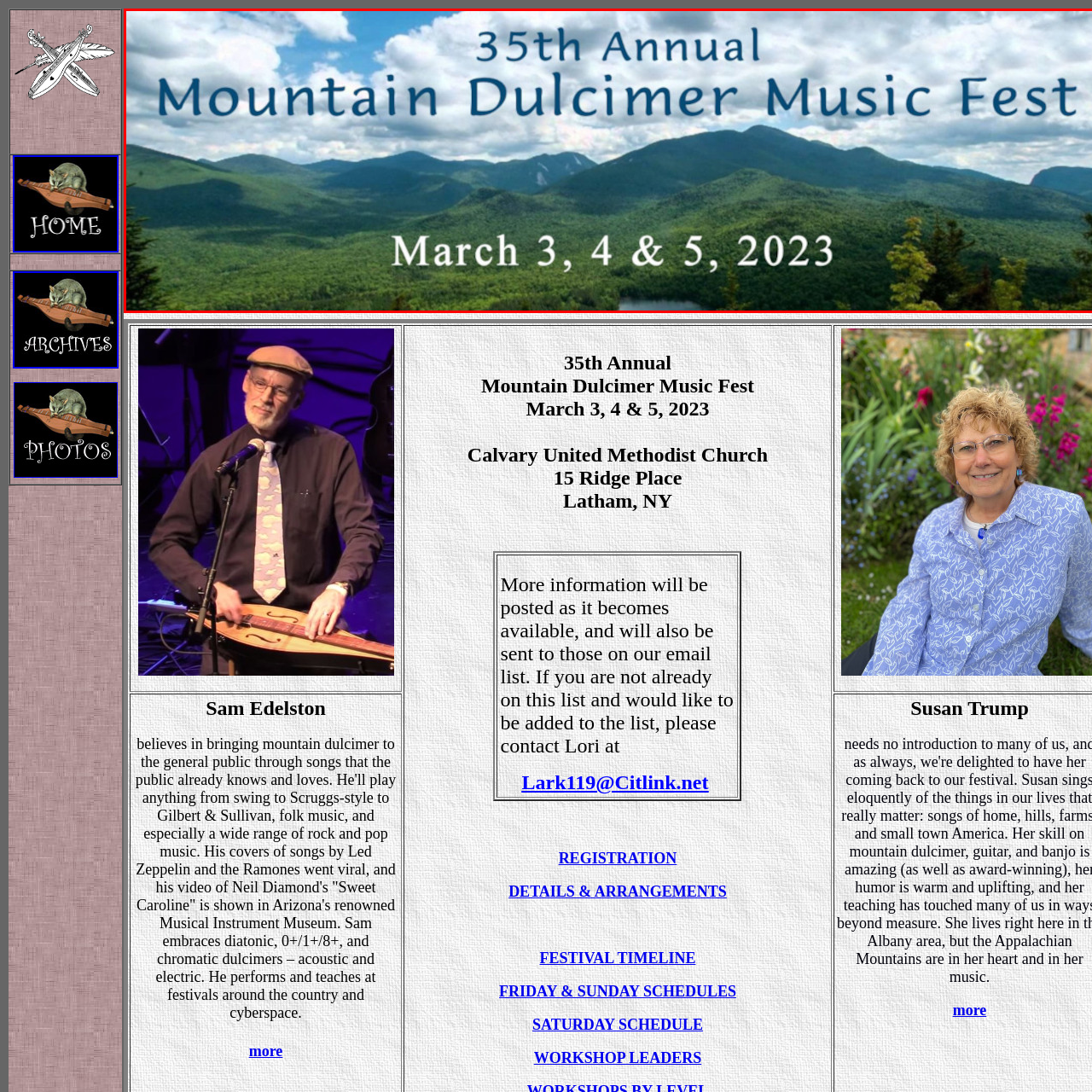Analyze the image encased in the red boundary, What is the weather condition depicted in the image?
 Respond using a single word or phrase.

Partly cloudy